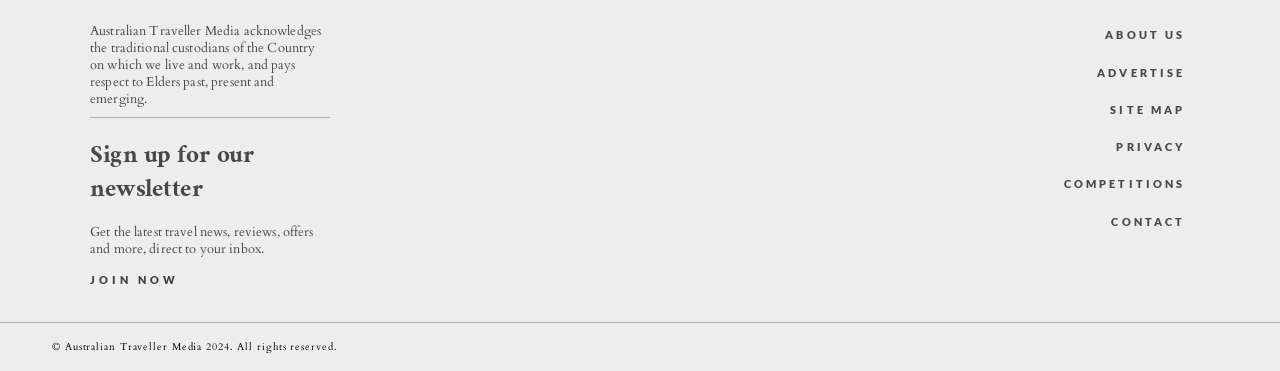Pinpoint the bounding box coordinates of the element you need to click to execute the following instruction: "View the Instagram page". The bounding box should be represented by four float numbers between 0 and 1, in the format [left, top, right, bottom].

[0.437, 0.322, 0.46, 0.403]